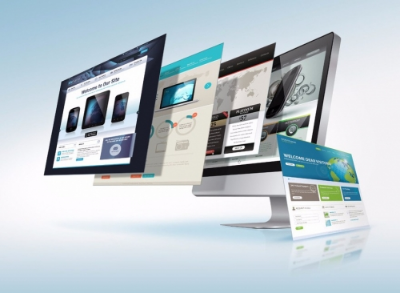Please answer the following question using a single word or phrase: What type of design is emphasized in the image?

Responsive web design